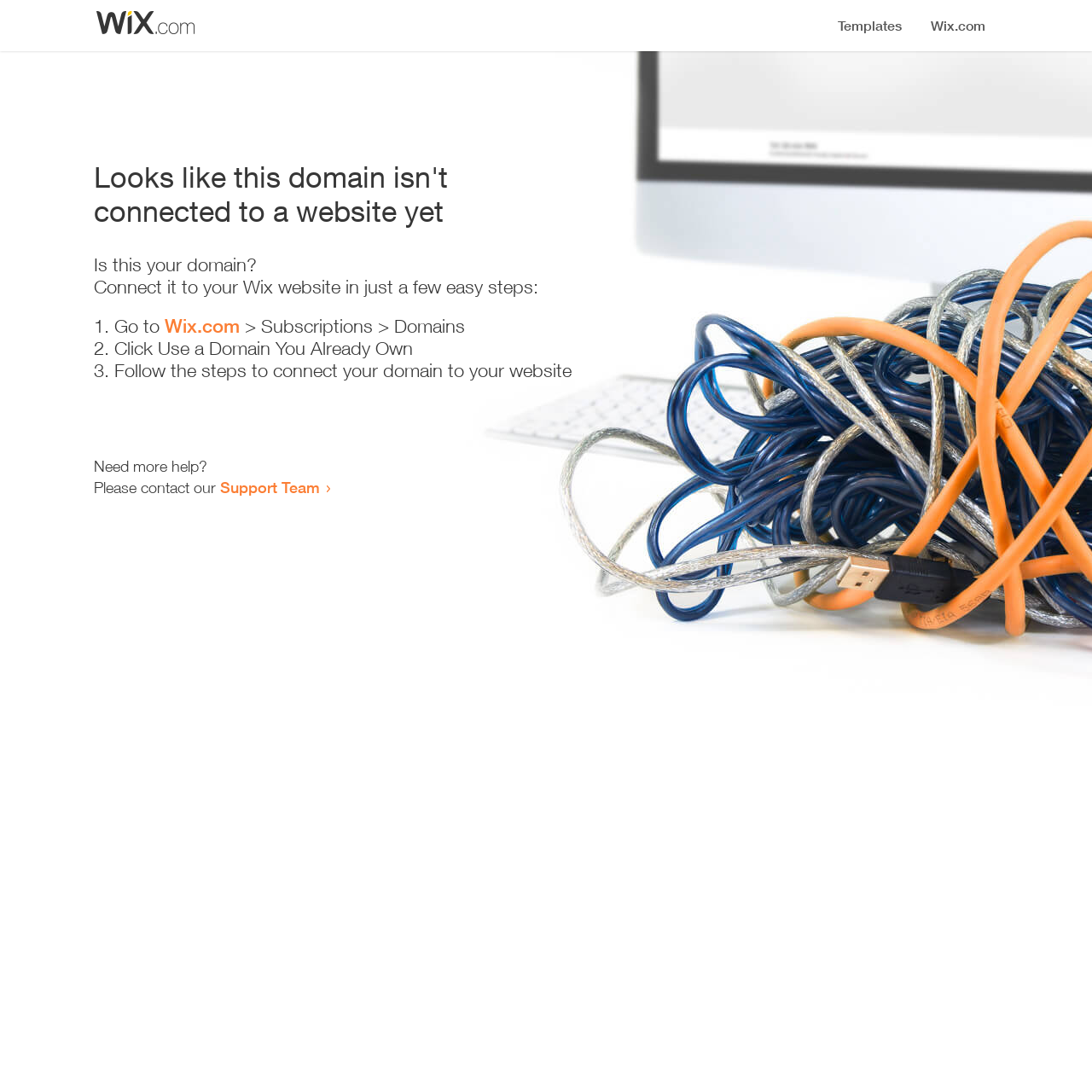Based on the description "Fire TV News", find the bounding box of the specified UI element.

None